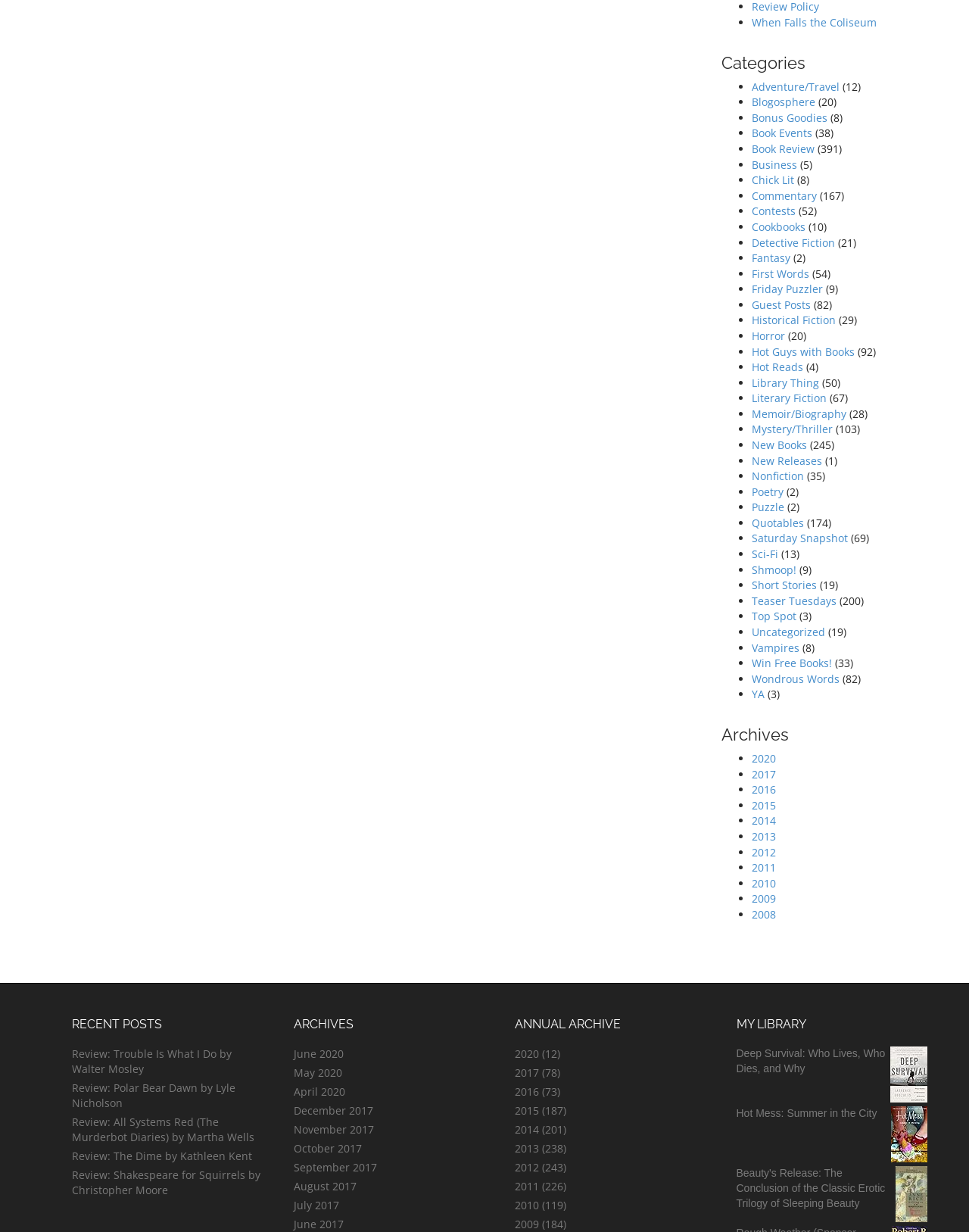Determine the bounding box coordinates of the element that should be clicked to execute the following command: "Click on the 'Book Review' link".

[0.775, 0.115, 0.84, 0.127]